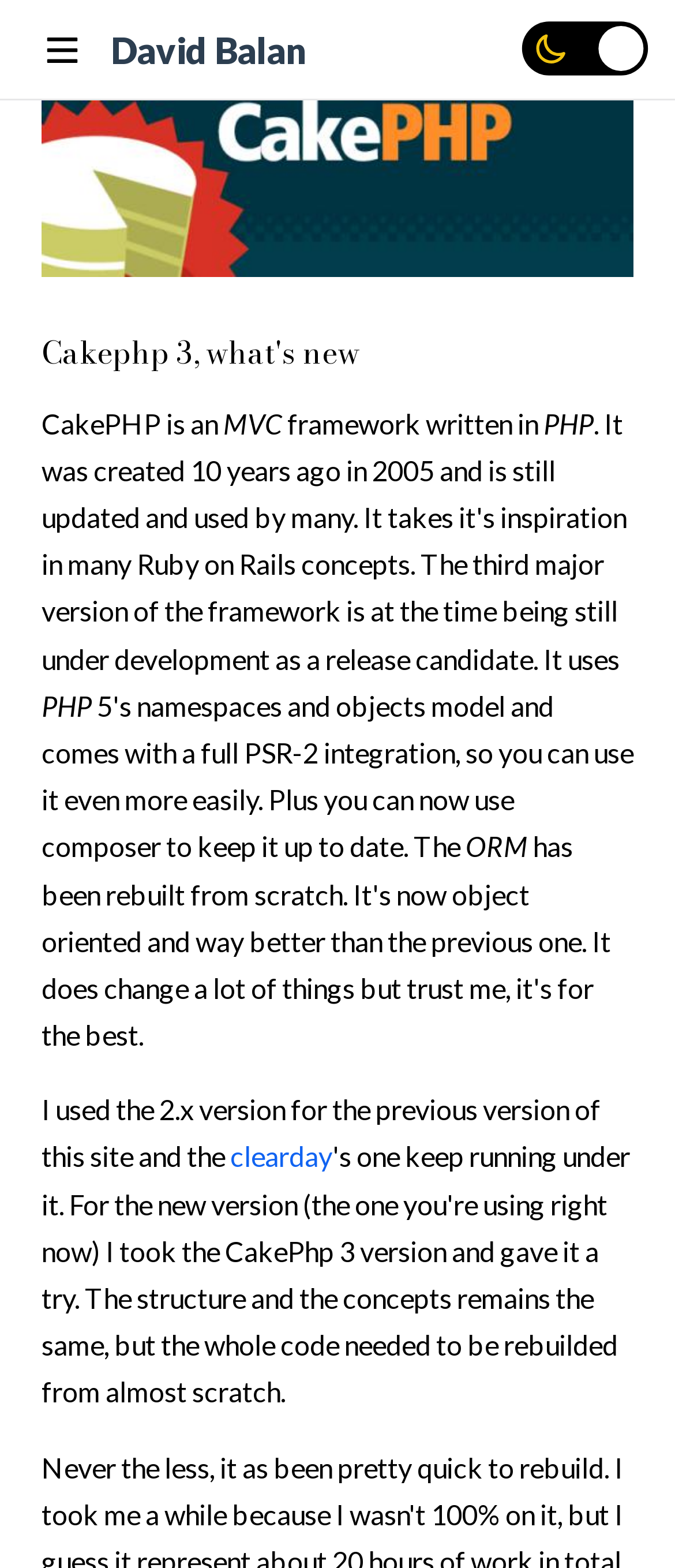Determine which piece of text is the heading of the webpage and provide it.

Cakephp 3, what's new
#